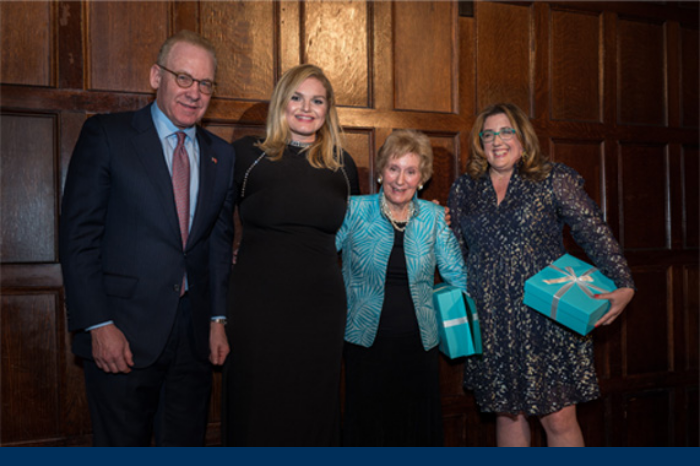Describe every aspect of the image in detail.

The image captures a moment from the 2023 Faith Whittlesey Leadership Award presentation, showcasing four individuals standing together in a warmly lit venue with a classic wooden backdrop. The group includes a man dressed in a tailored suit and tie, flanked by three women. The first woman, wearing a sleek black dress, stands confidently next to a woman in a striking teal jacket, whose expression reflects joy and honor. The third woman, adorned in a shimmering patterned dress, holds a beautifully wrapped turquoise gift box, underscoring the celebratory atmosphere of the occasion. This award highlights the efforts of individuals fostering the relationship between Switzerland and the United States, as noted during the event.